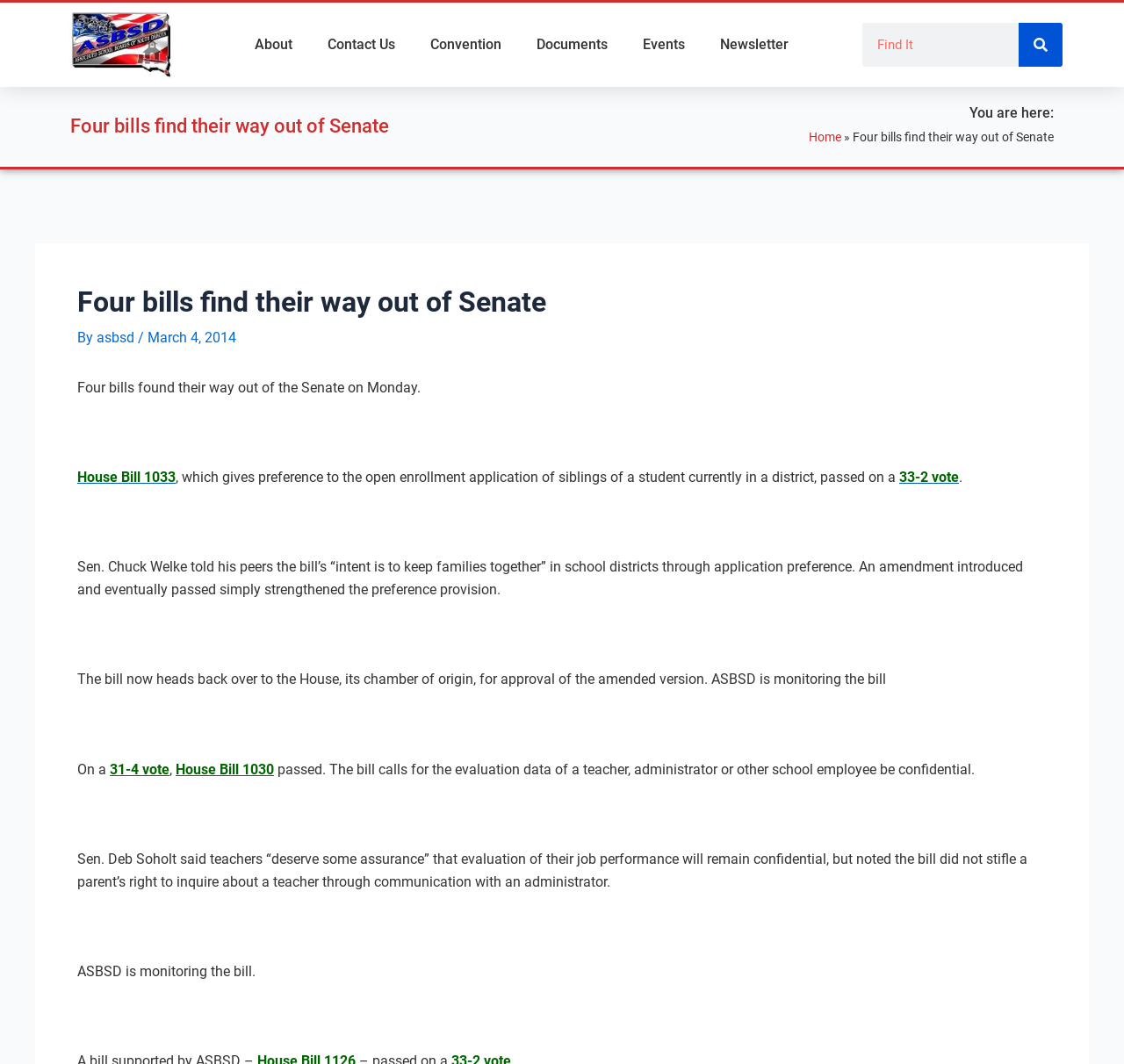Extract the text of the main heading from the webpage.

Four bills find their way out of Senate